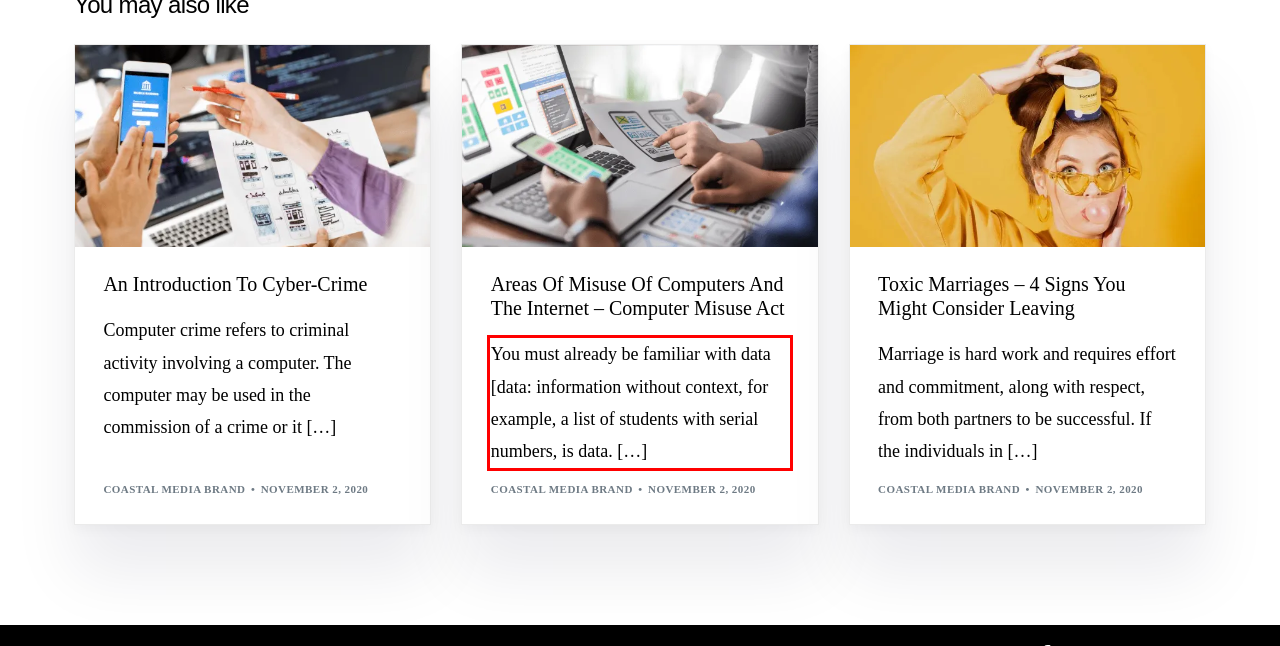In the screenshot of the webpage, find the red bounding box and perform OCR to obtain the text content restricted within this red bounding box.

You must already be familiar with data [data: information without context, for example, a list of students with serial numbers, is data. […]